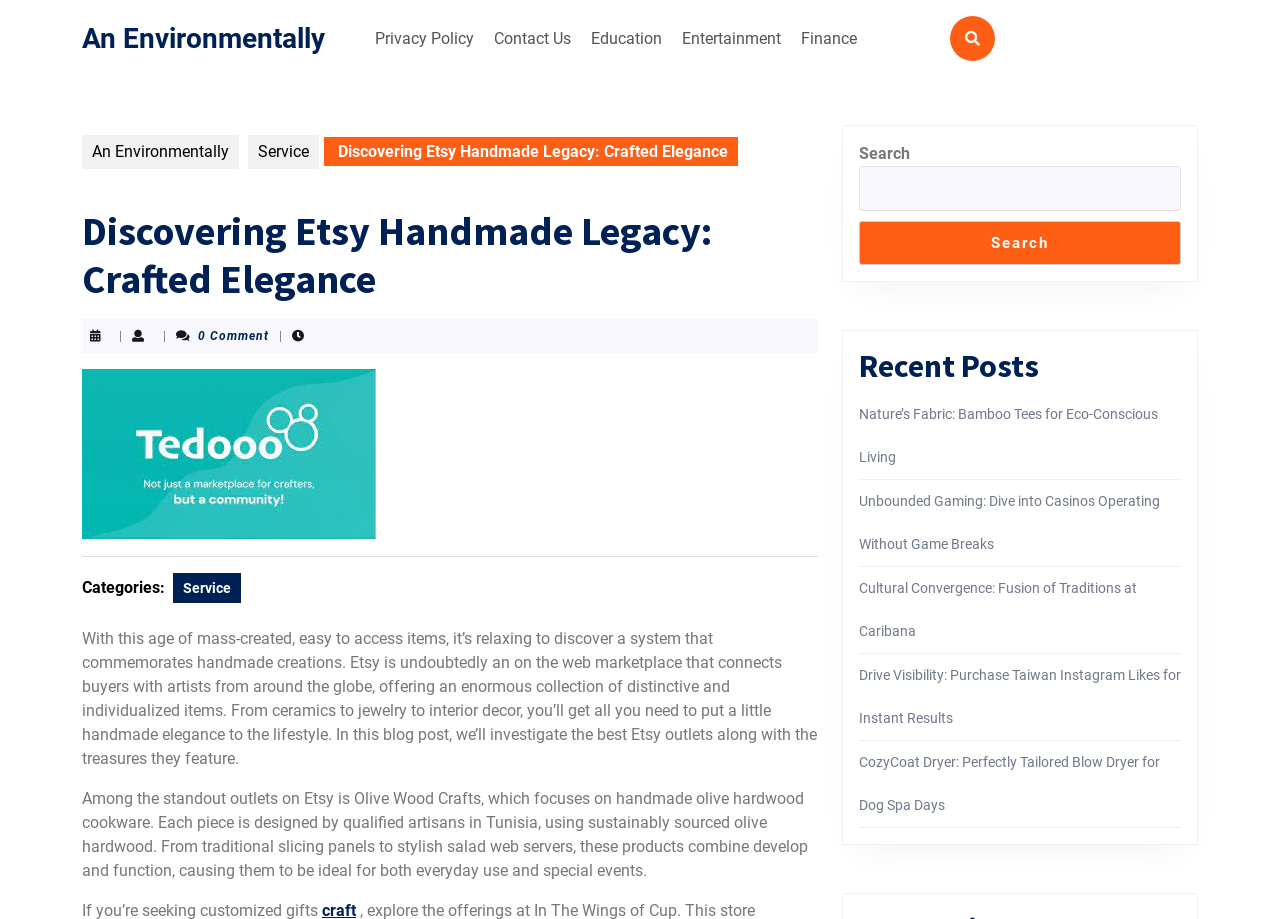Please identify the bounding box coordinates of the region to click in order to complete the given instruction: "Read the post about handmade olive hardwood cookware". The coordinates should be four float numbers between 0 and 1, i.e., [left, top, right, bottom].

[0.064, 0.859, 0.631, 0.958]